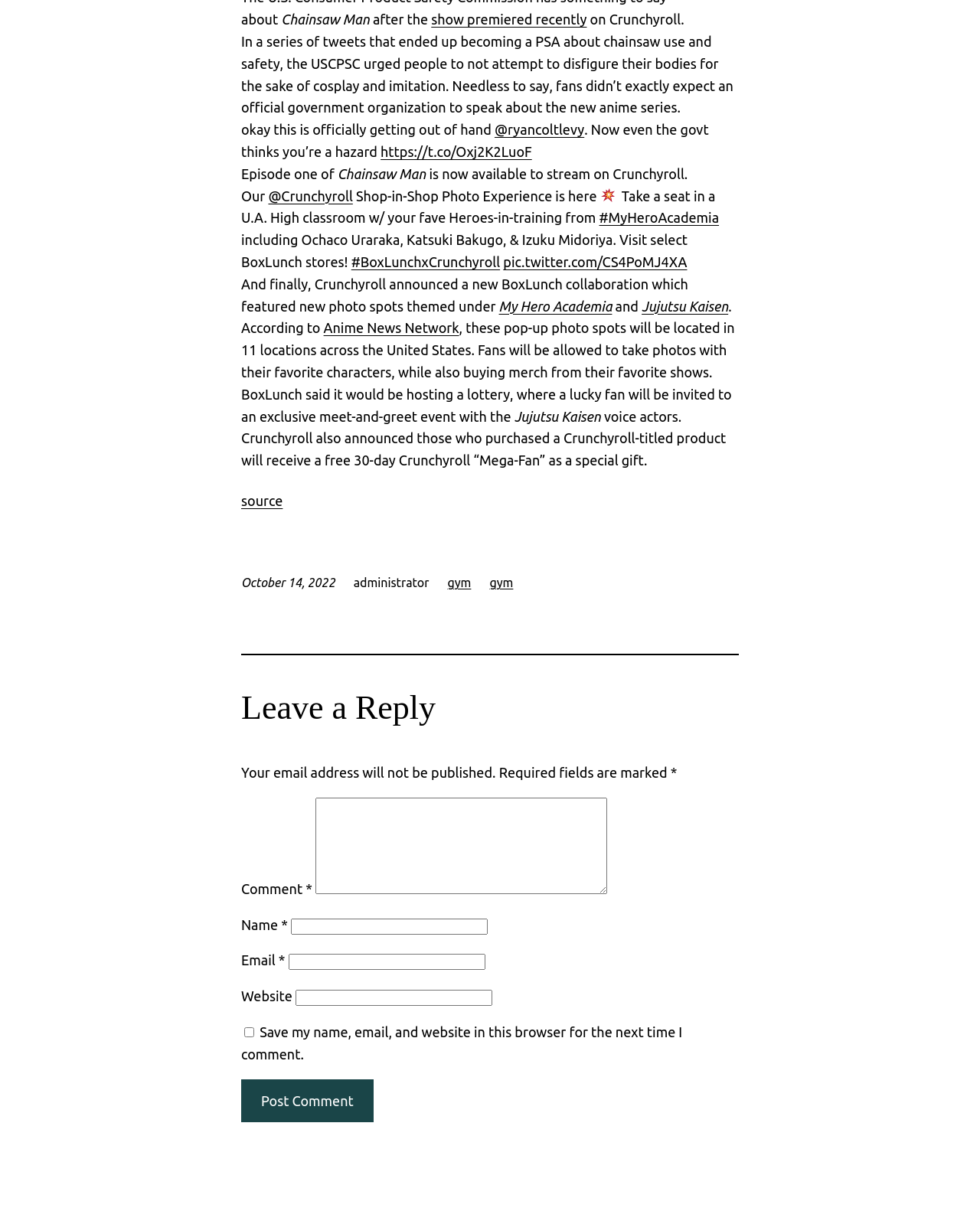What is the date of the article?
Please respond to the question thoroughly and include all relevant details.

The webpage displays the date 'October 14, 2022' at the top, indicating the date the article was published.